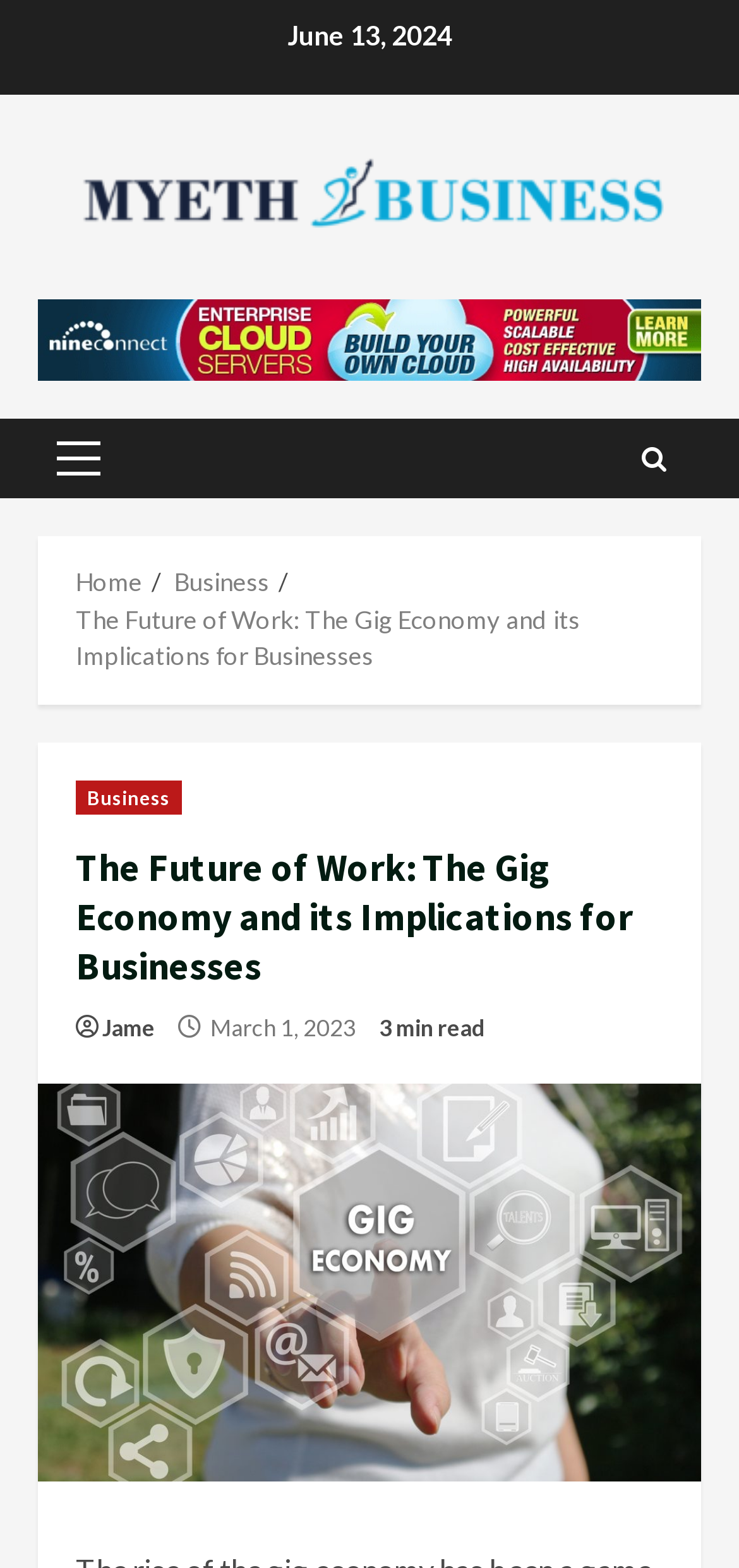What is the headline of the webpage?

The Future of Work: The Gig Economy and its Implications for Businesses